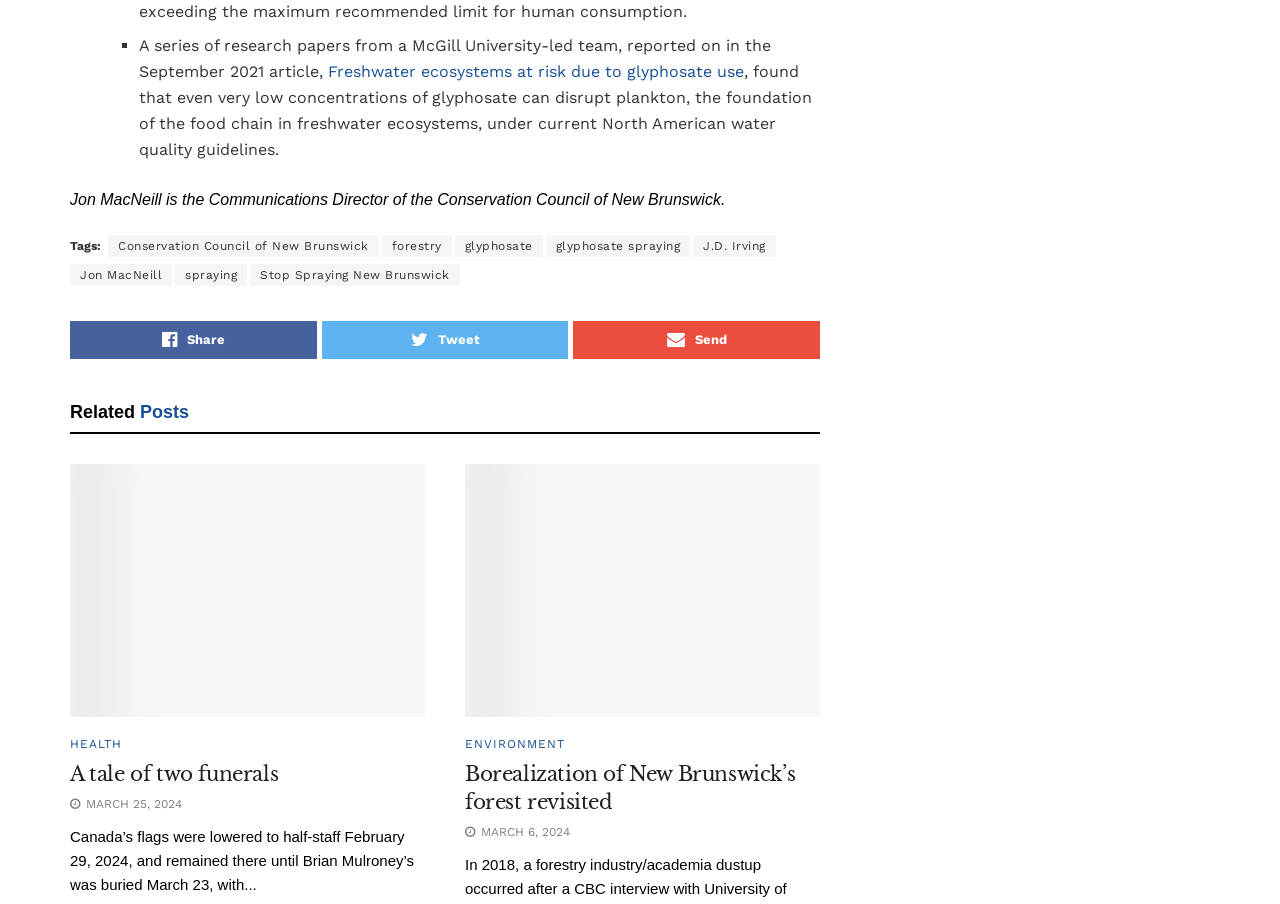Reply to the question with a single word or phrase:
Who is the Communications Director of the Conservation Council of New Brunswick?

Jon MacNeill